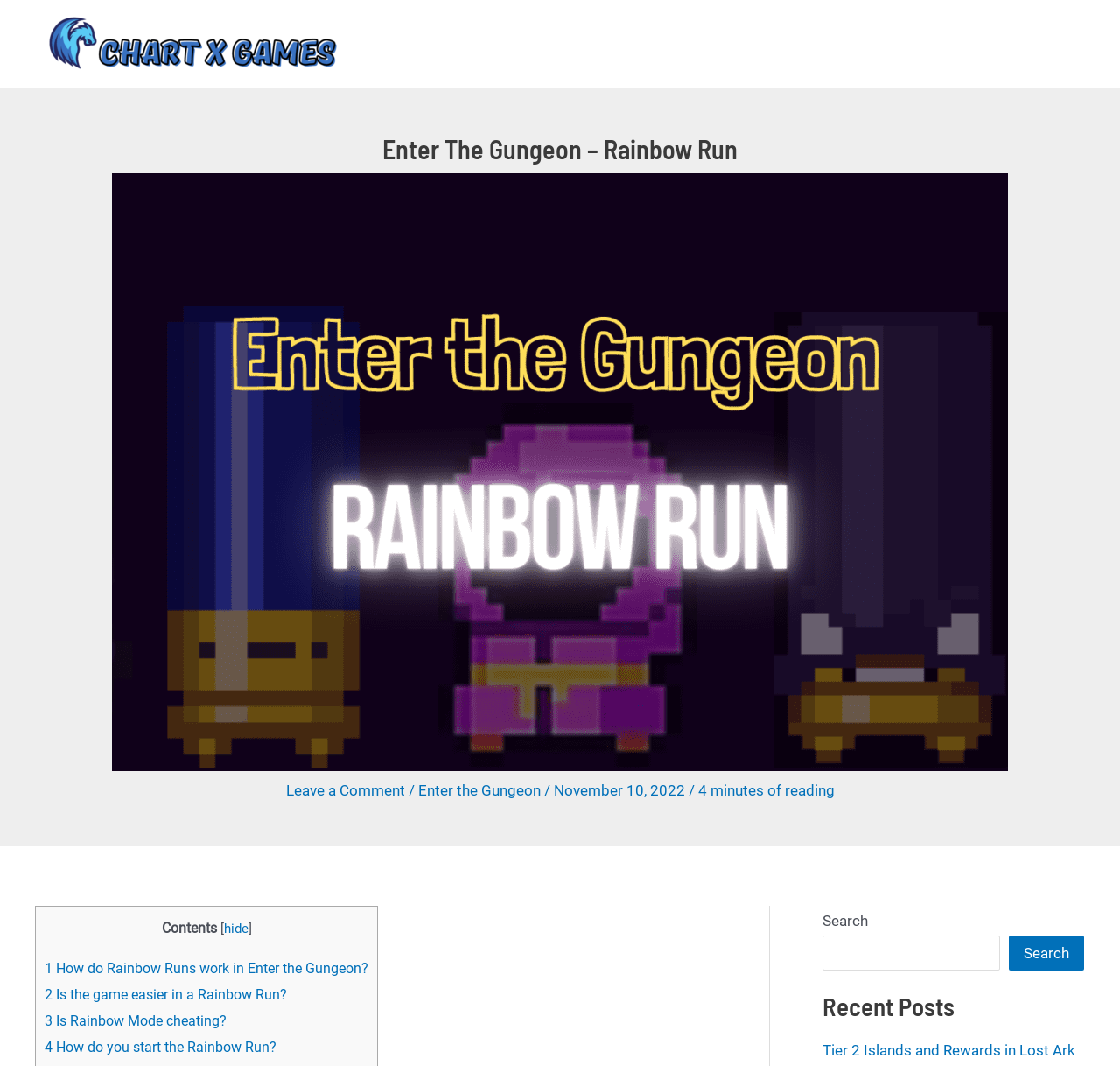Identify the bounding box coordinates for the region to click in order to carry out this instruction: "Click on the Enter the Gungeon link". Provide the coordinates using four float numbers between 0 and 1, formatted as [left, top, right, bottom].

[0.373, 0.733, 0.482, 0.75]